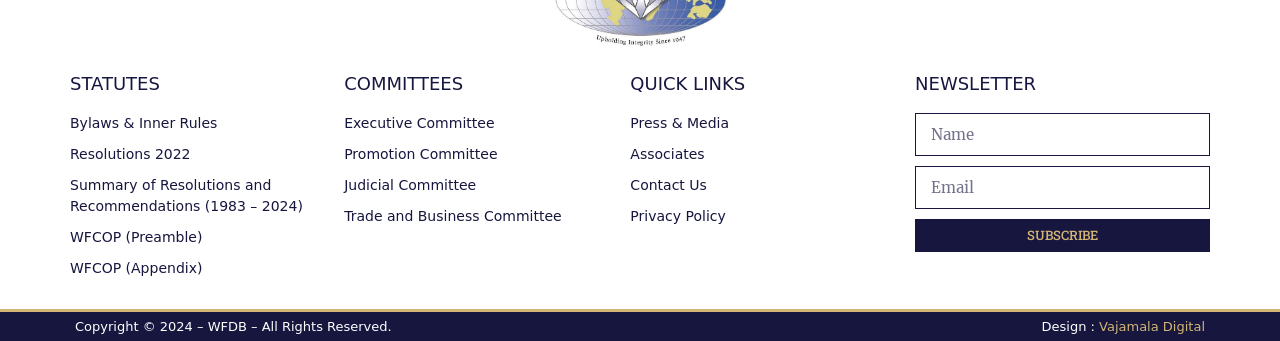Respond with a single word or phrase to the following question: What is the name of the company that designed this webpage?

Vajamala Digital